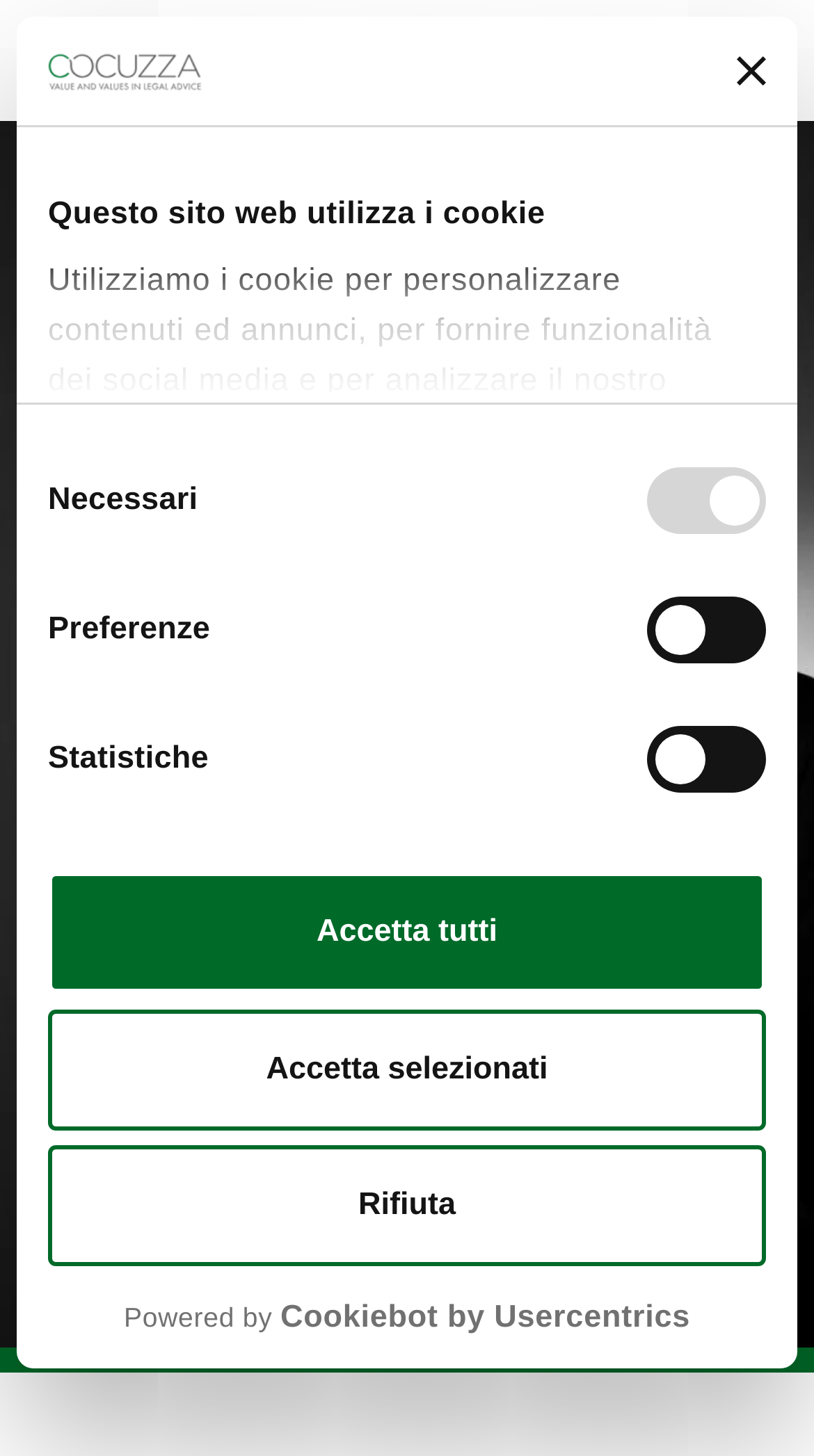Can you specify the bounding box coordinates for the region that should be clicked to fulfill this instruction: "Open the offcanvas navbar".

[0.79, 0.014, 0.928, 0.069]